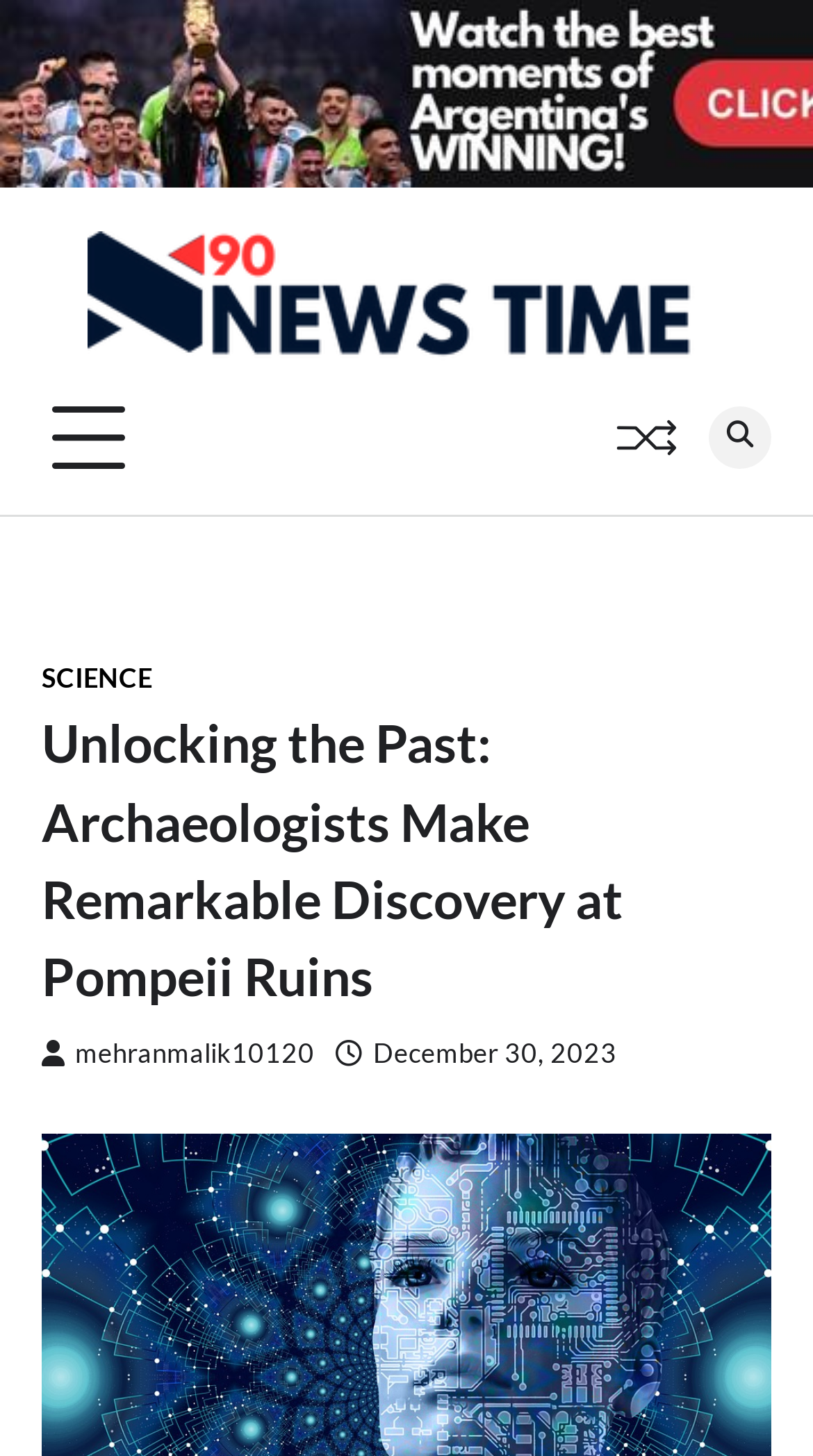Provide a one-word or short-phrase response to the question:
What is the name of the news website?

90 News Time